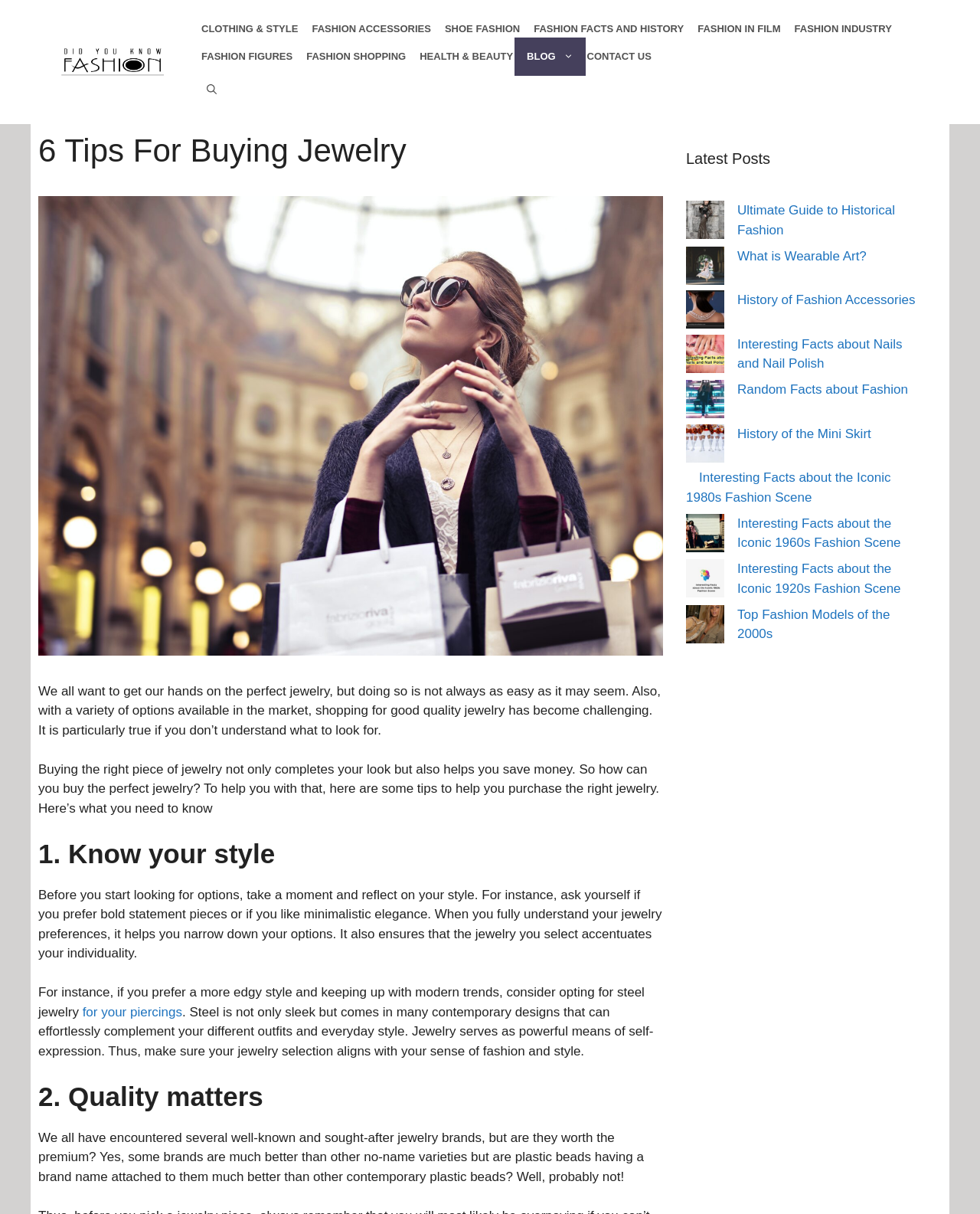What is the purpose of the jewelry selection?
Using the image provided, answer with just one word or phrase.

Self-expression